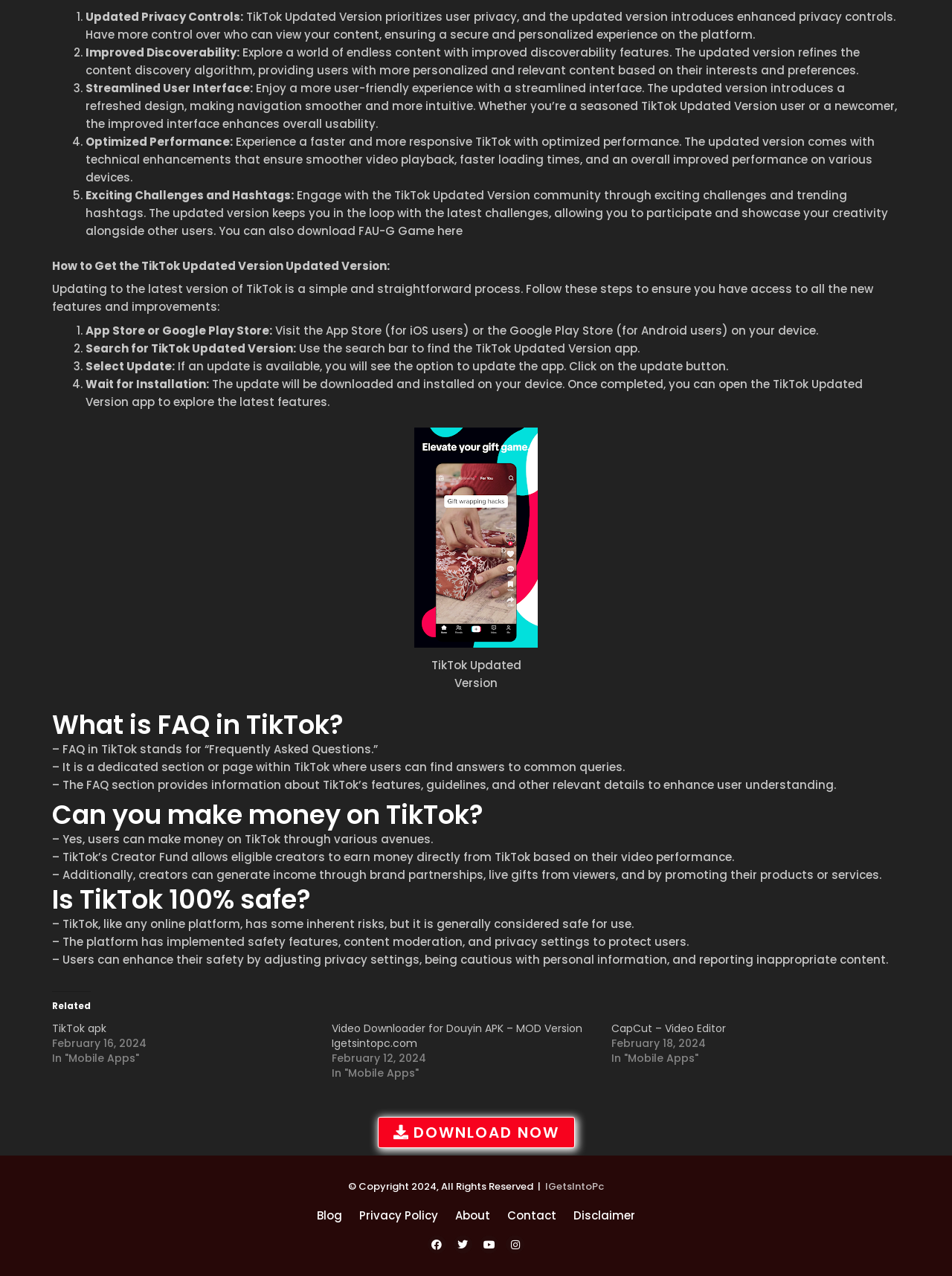Please locate the clickable area by providing the bounding box coordinates to follow this instruction: "Click the 'CapCut – Video Editor' link".

[0.642, 0.8, 0.763, 0.811]